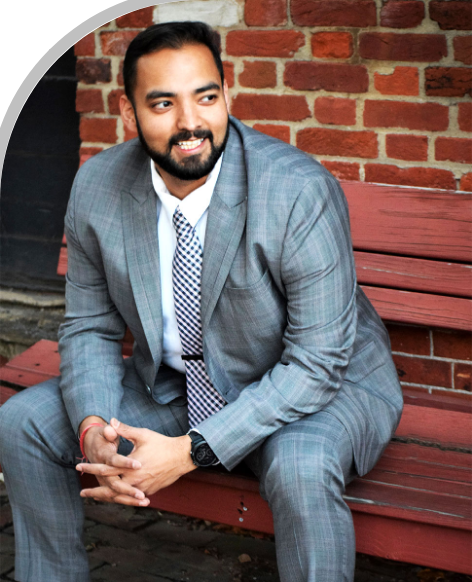Using the details from the image, please elaborate on the following question: What is the man's attire?

The caption describes the man as being 'dressed in a stylish gray suit', which suggests that his attire consists of a gray suit.